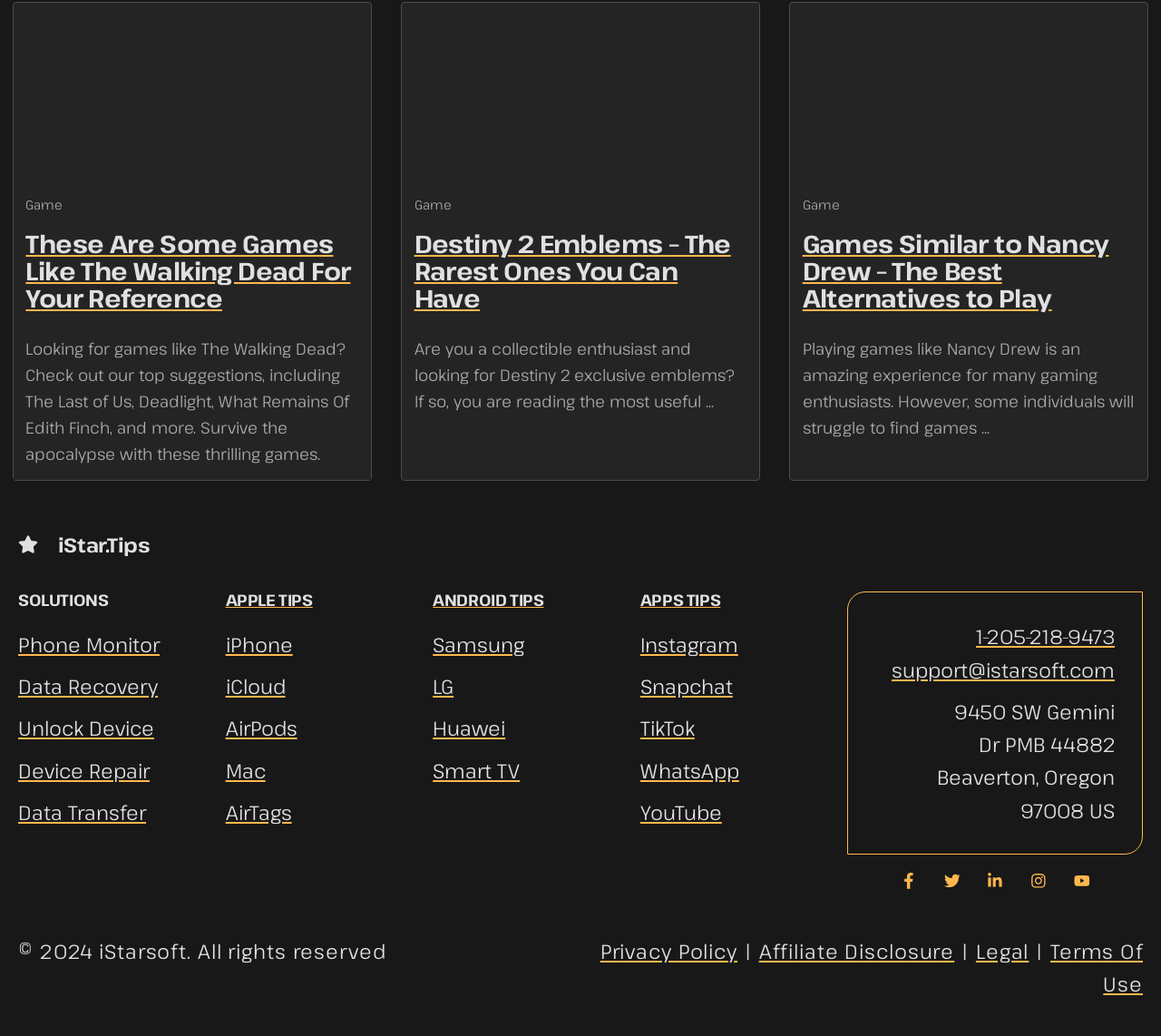Can you specify the bounding box coordinates for the region that should be clicked to fulfill this instruction: "Check out games like The Walking Dead".

[0.022, 0.219, 0.302, 0.304]